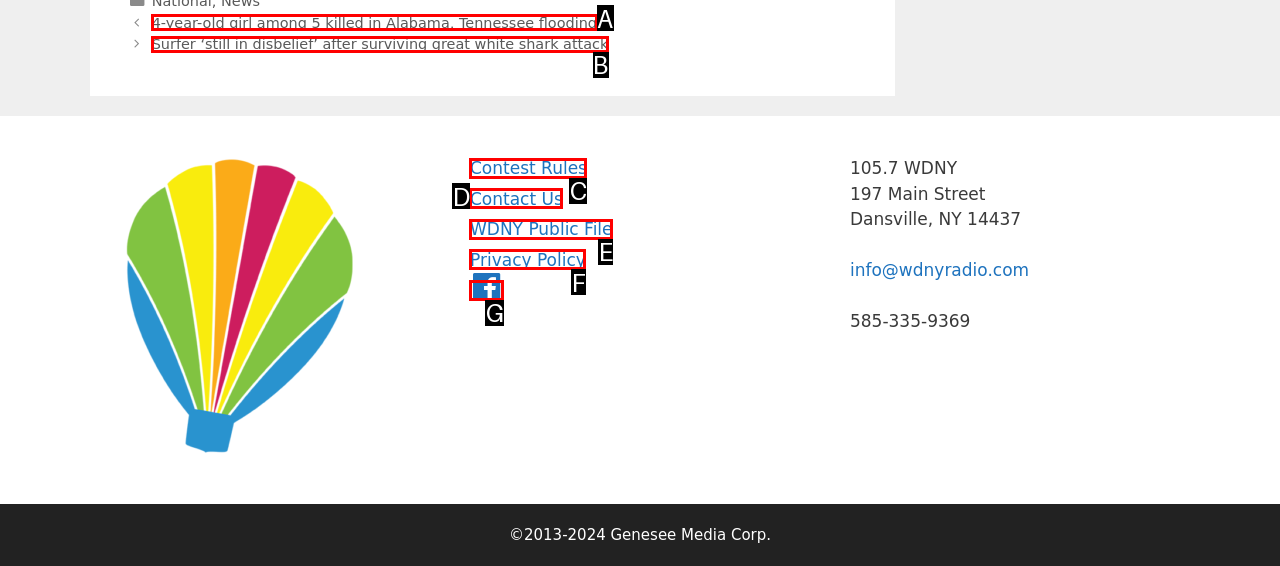Based on the element described as: New York State Bridge Authority
Find and respond with the letter of the correct UI element.

None